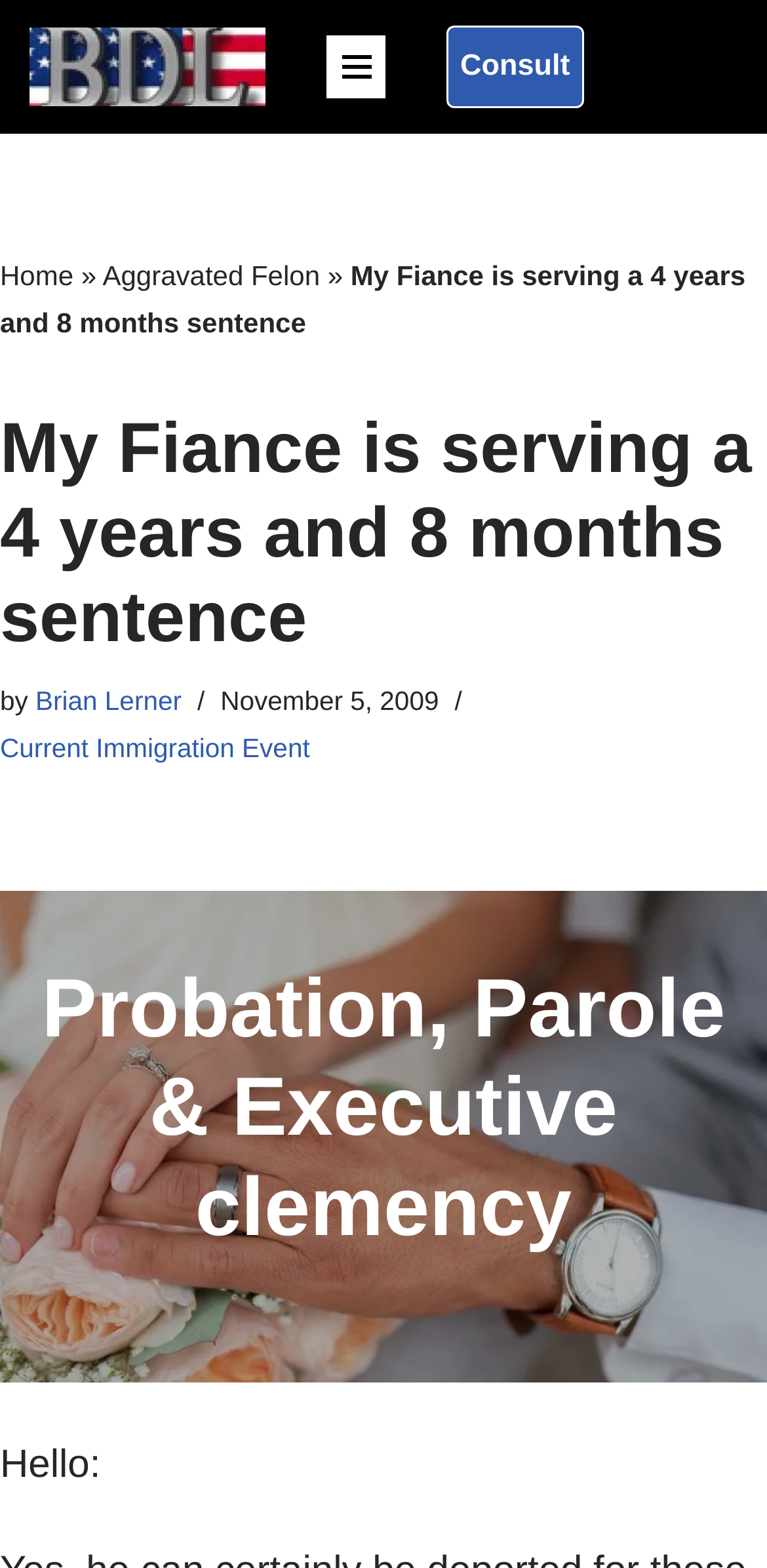Please provide a brief answer to the following inquiry using a single word or phrase:
What is the date of the current immigration event?

November 5, 2009